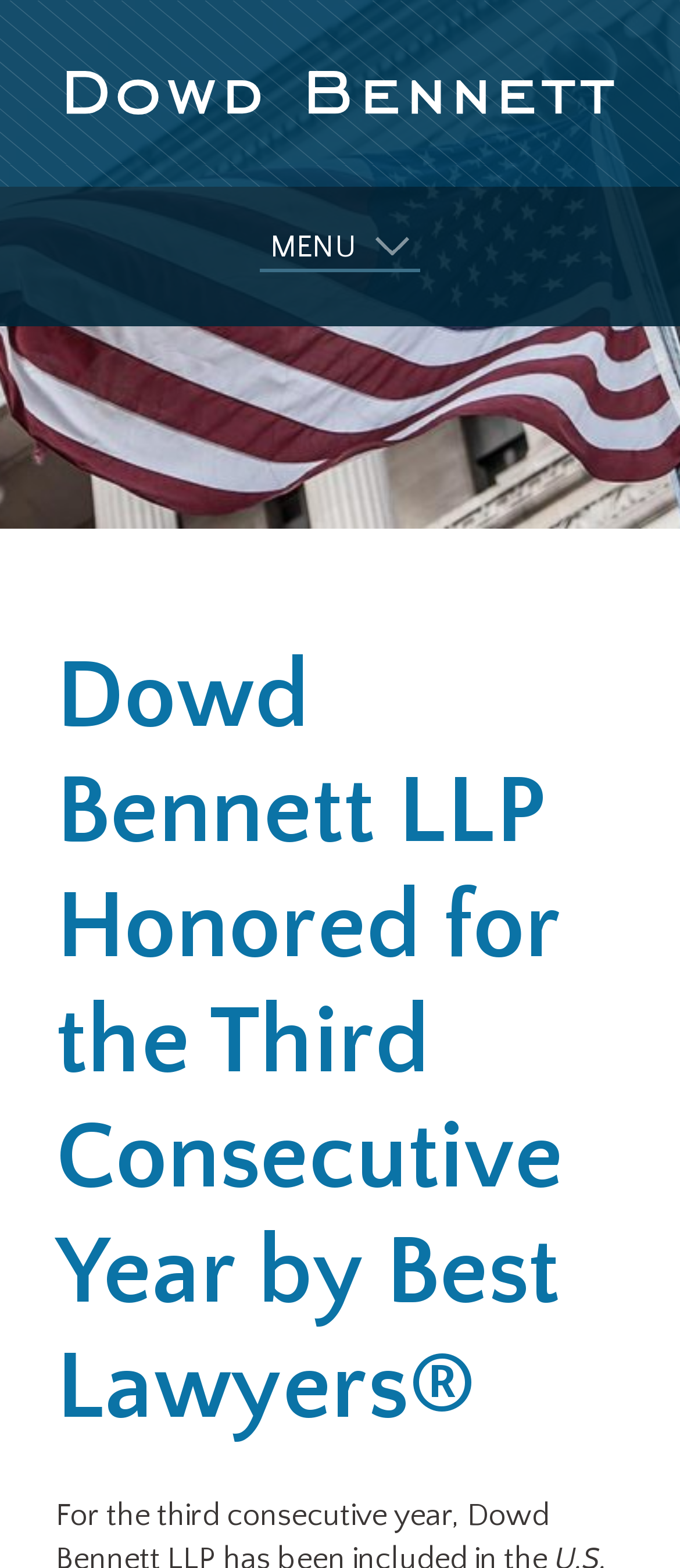Determine the coordinates of the bounding box that should be clicked to complete the instruction: "Search for something". The coordinates should be represented by four float numbers between 0 and 1: [left, top, right, bottom].

[0.082, 0.66, 0.582, 0.718]